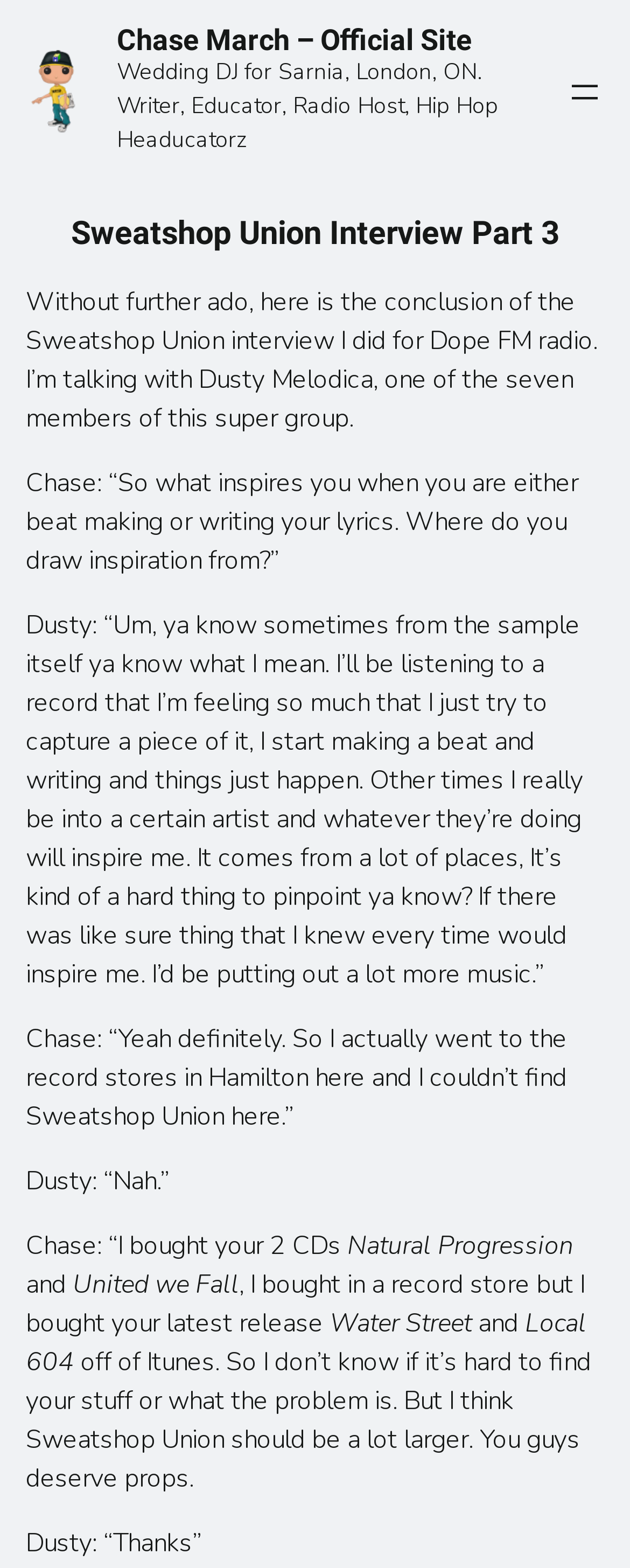Determine the bounding box for the HTML element described here: "Chase March – Official Site". The coordinates should be given as [left, top, right, bottom] with each number being a float between 0 and 1.

[0.186, 0.014, 0.75, 0.036]